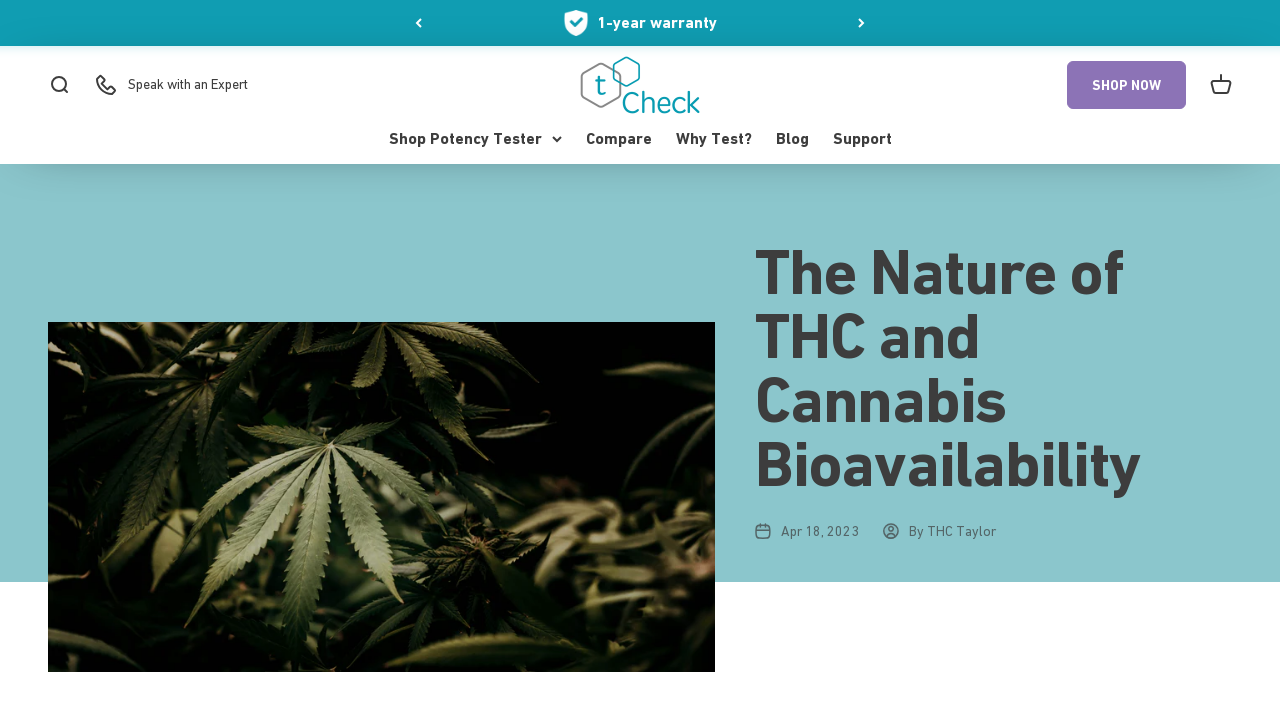Please determine the bounding box coordinates for the element that should be clicked to follow these instructions: "Read the blog".

[0.606, 0.18, 0.632, 0.207]